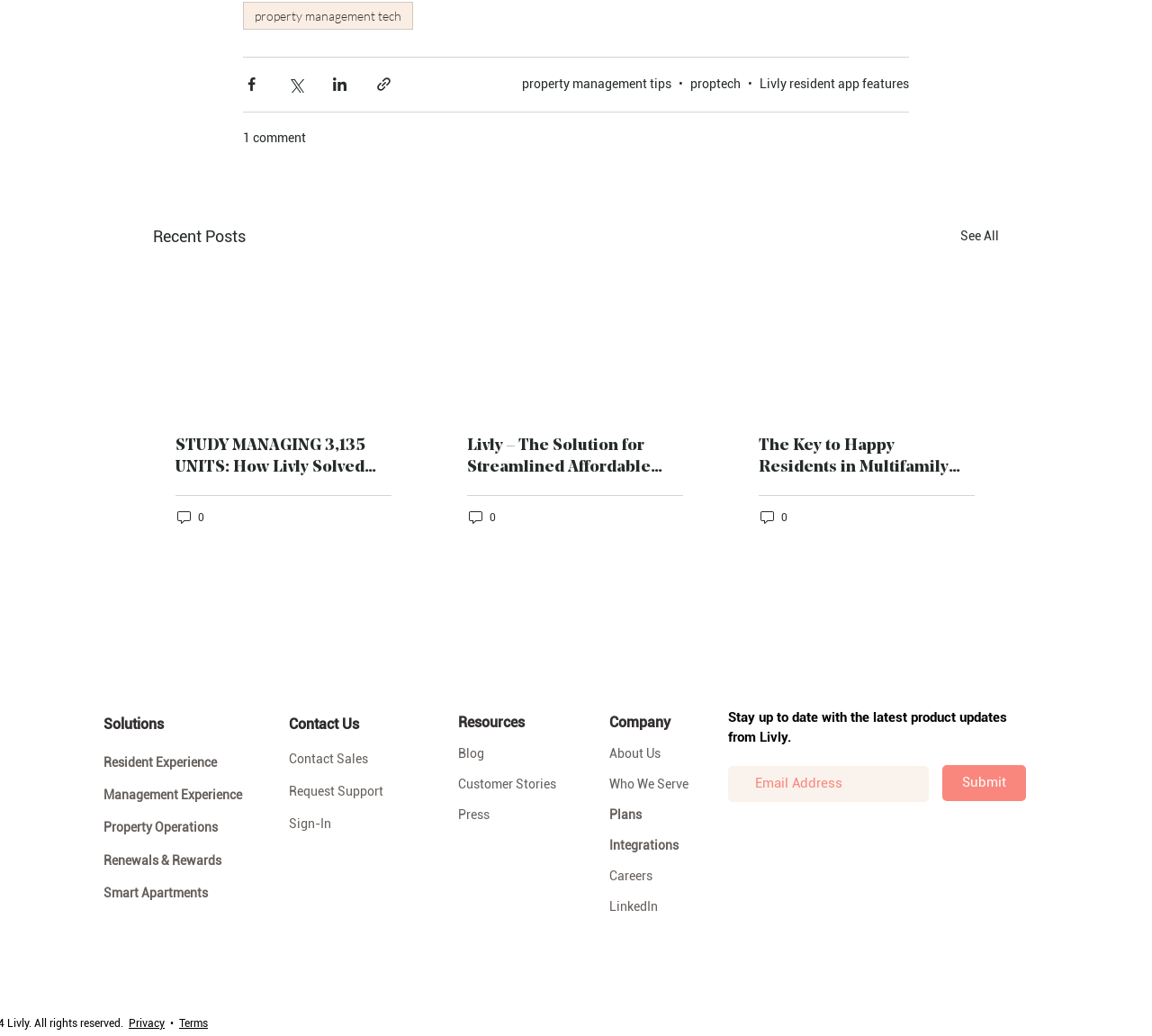Give the bounding box coordinates for the element described as: "reers".

[0.542, 0.837, 0.566, 0.852]